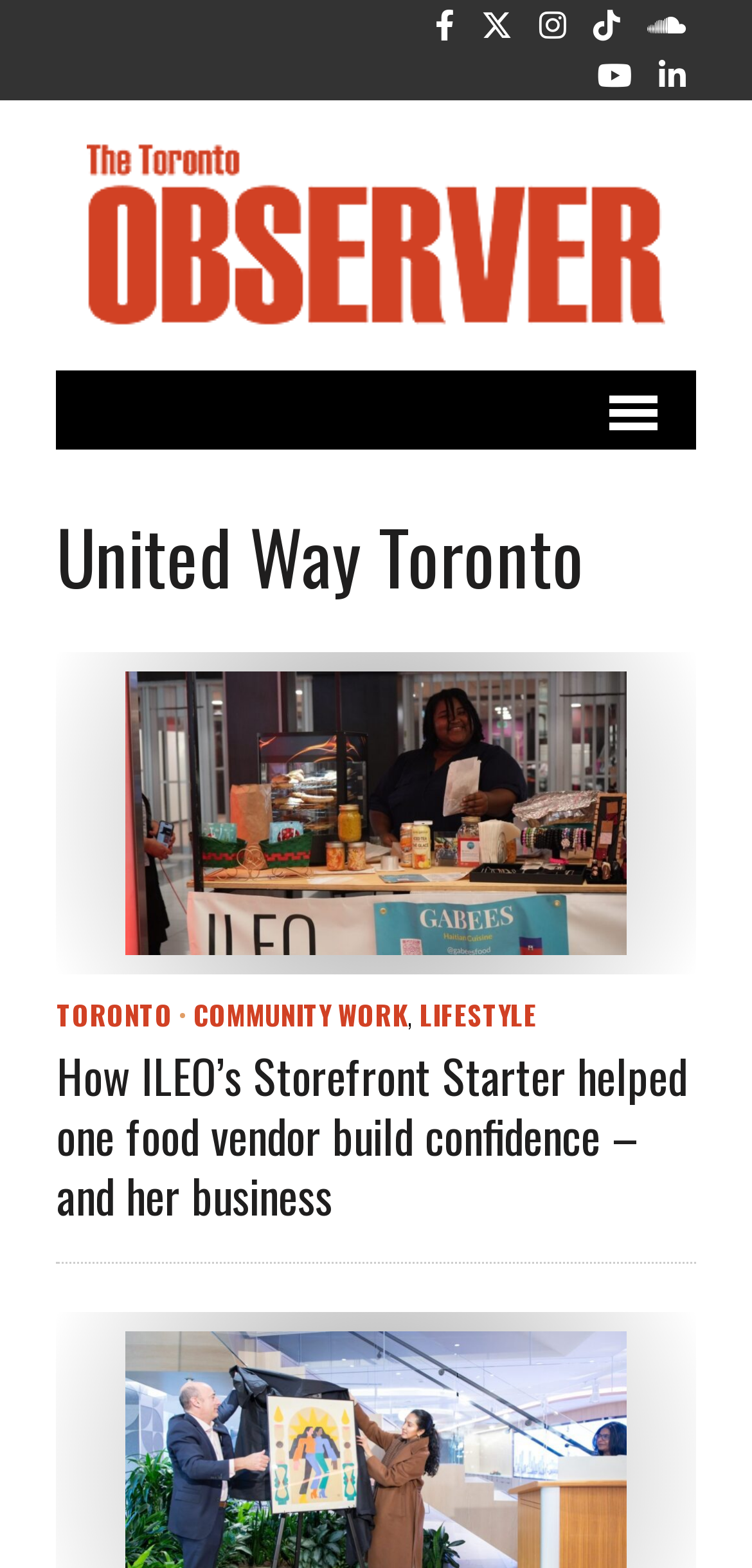Highlight the bounding box coordinates of the element you need to click to perform the following instruction: "Read article about ILEO’s Storefront Starter."

[0.075, 0.667, 0.925, 0.782]